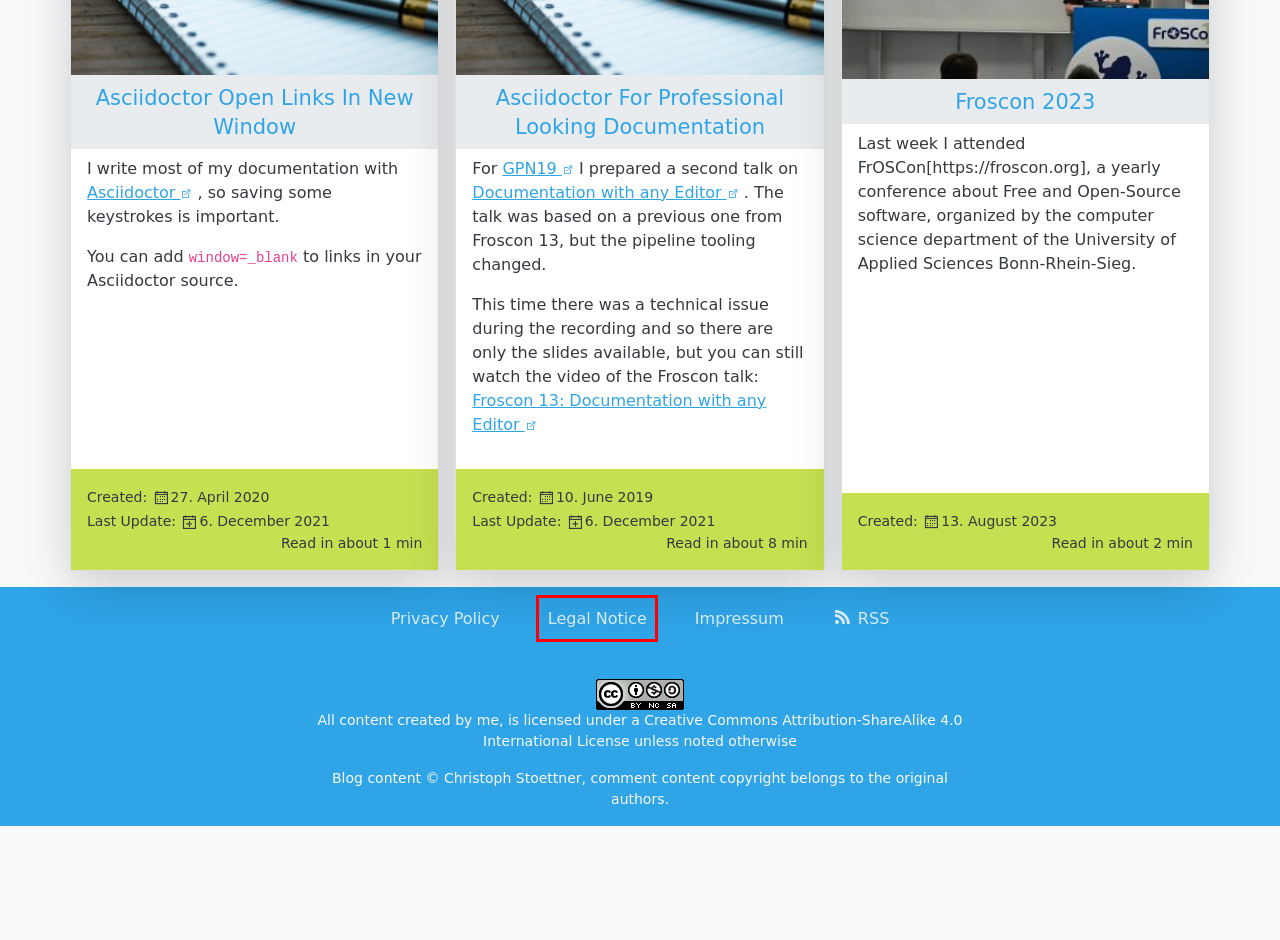You are provided with a screenshot of a webpage that includes a red rectangle bounding box. Please choose the most appropriate webpage description that matches the new webpage after clicking the element within the red bounding box. Here are the candidates:
A. GPN19 – Entropia
B. Asciidoctor for Professional Looking Documentation · stoeps
C. CC BY-SA 4.0 Deed | Attribution-ShareAlike 4.0 International
 | Creative Commons
D. Have you closed all Windows - stories from stoeps on stoeps
E. Impressum · stoeps
F. Legal Notice · stoeps
G. Froscon 2023 · stoeps
H. Documentation With Any Editor

F